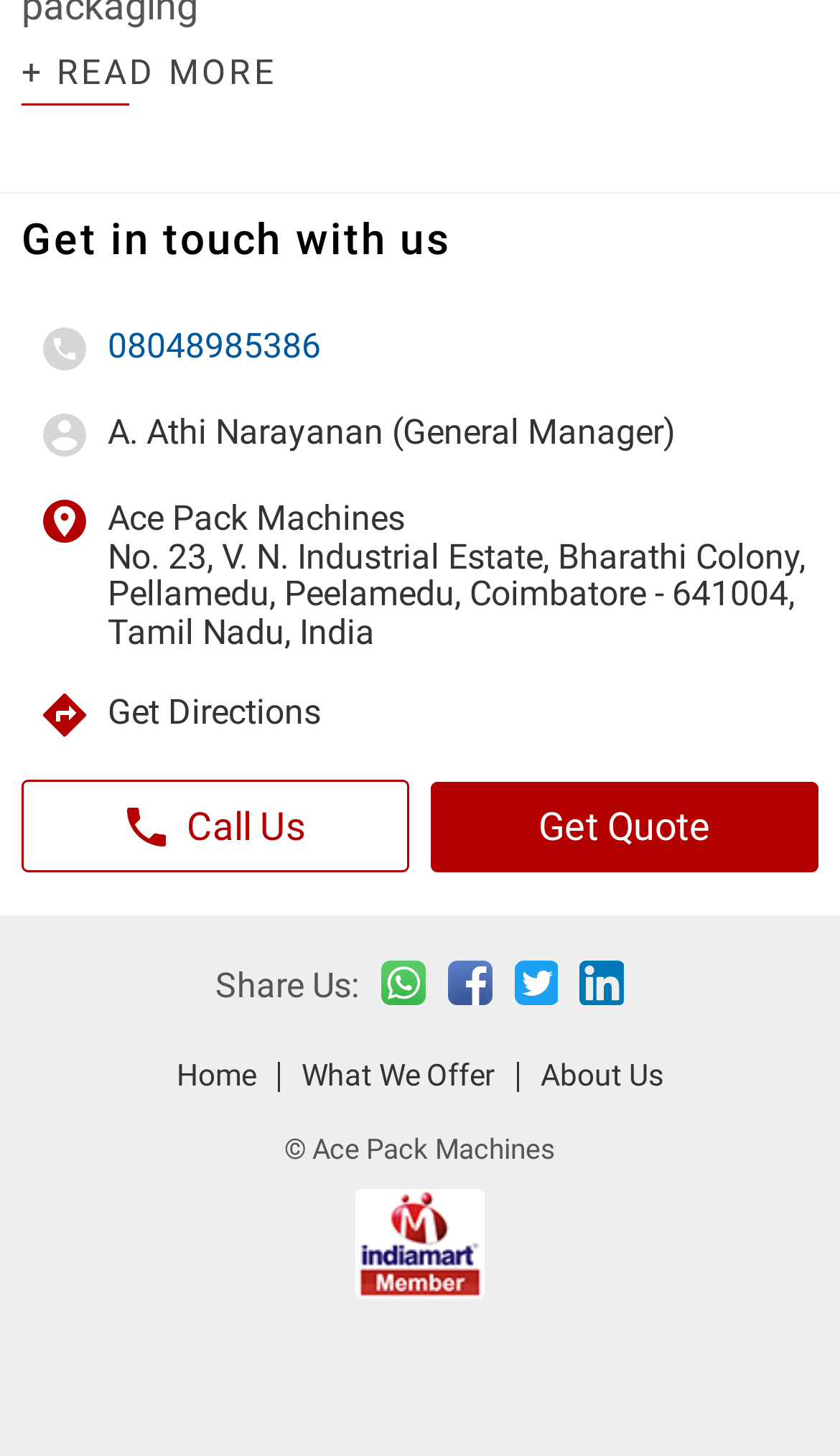Please identify the coordinates of the bounding box for the clickable region that will accomplish this instruction: "Read more about BMBF press report".

None